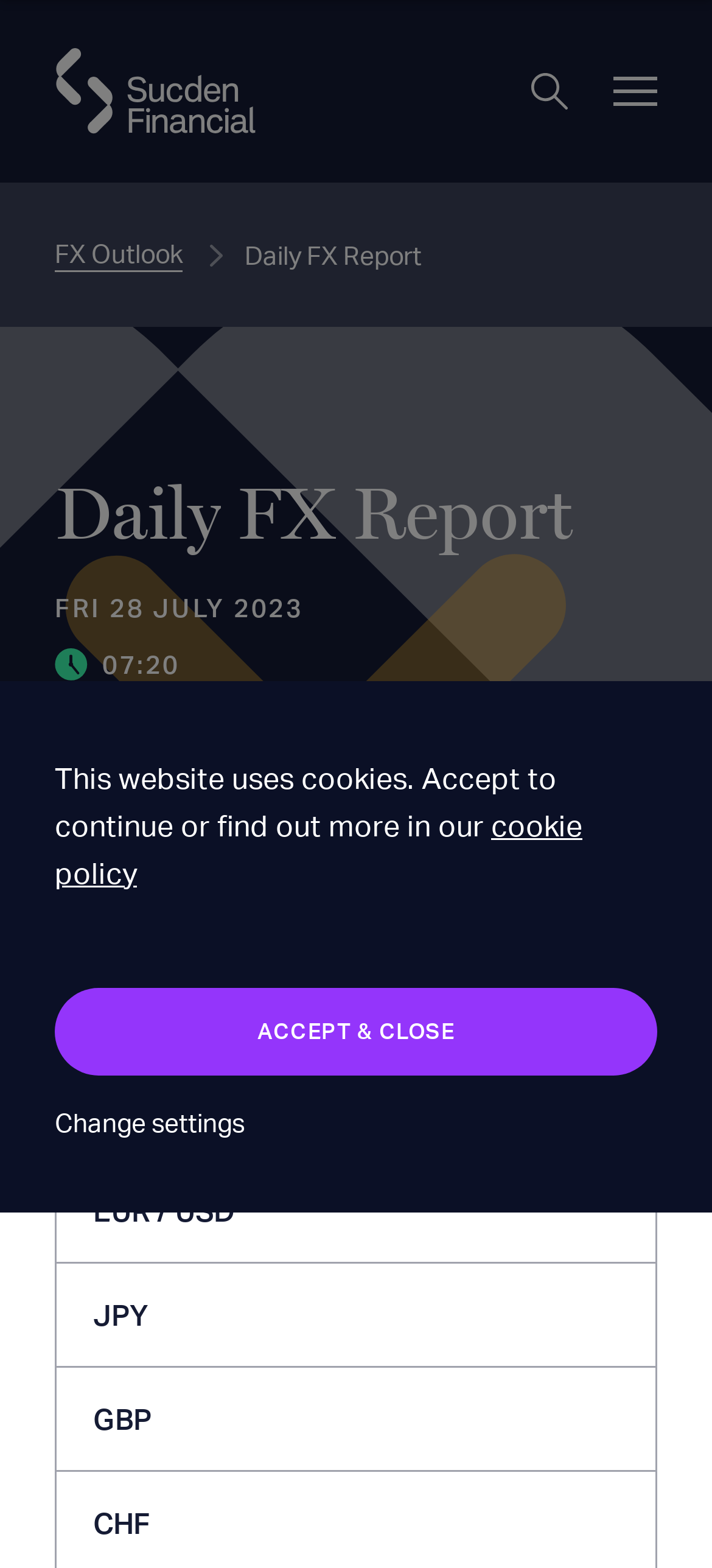What is the date of the daily FX report?
Use the screenshot to answer the question with a single word or phrase.

FRI 28 JULY 2023